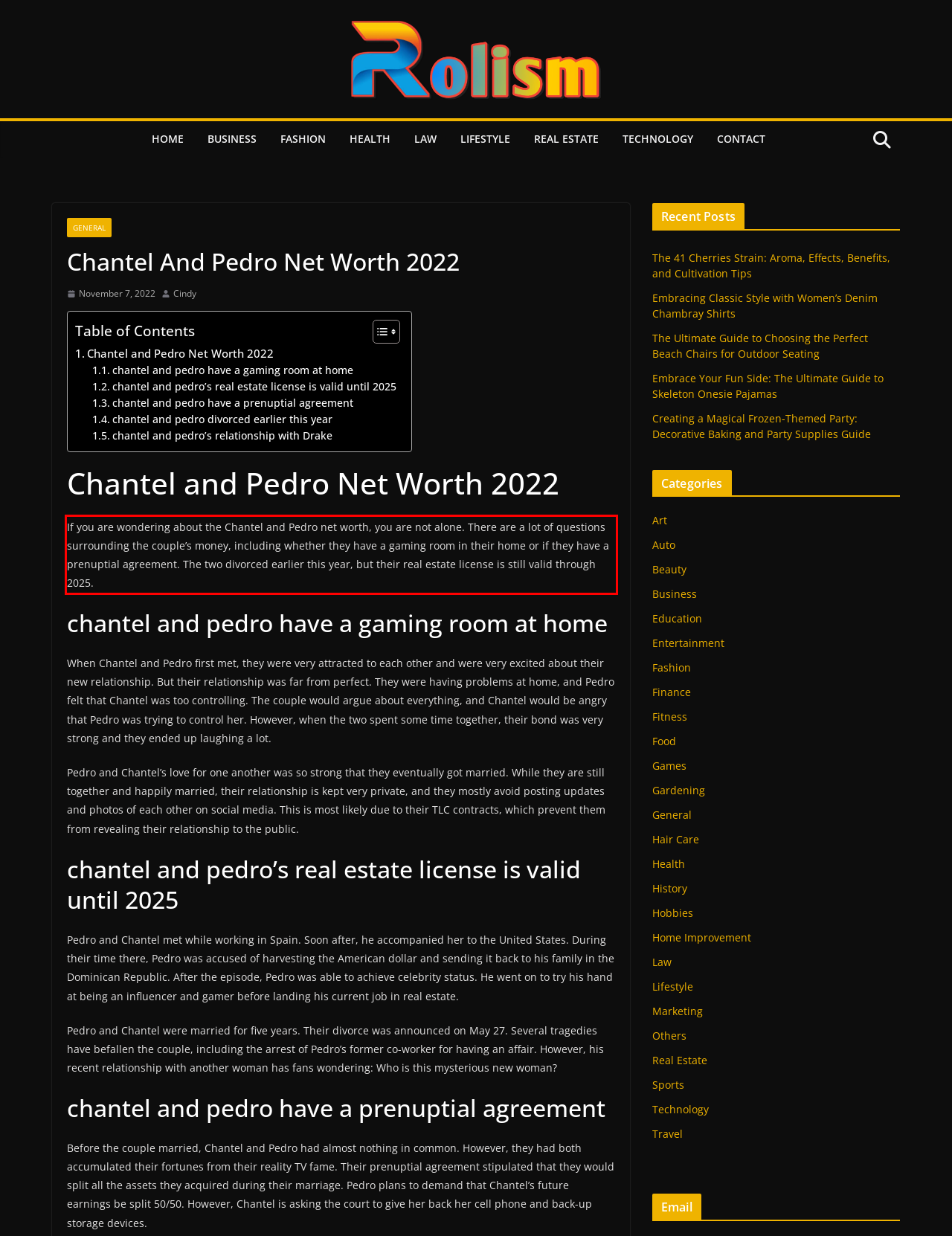Given a screenshot of a webpage, identify the red bounding box and perform OCR to recognize the text within that box.

If you are wondering about the Chantel and Pedro net worth, you are not alone. There are a lot of questions surrounding the couple’s money, including whether they have a gaming room in their home or if they have a prenuptial agreement. The two divorced earlier this year, but their real estate license is still valid through 2025.